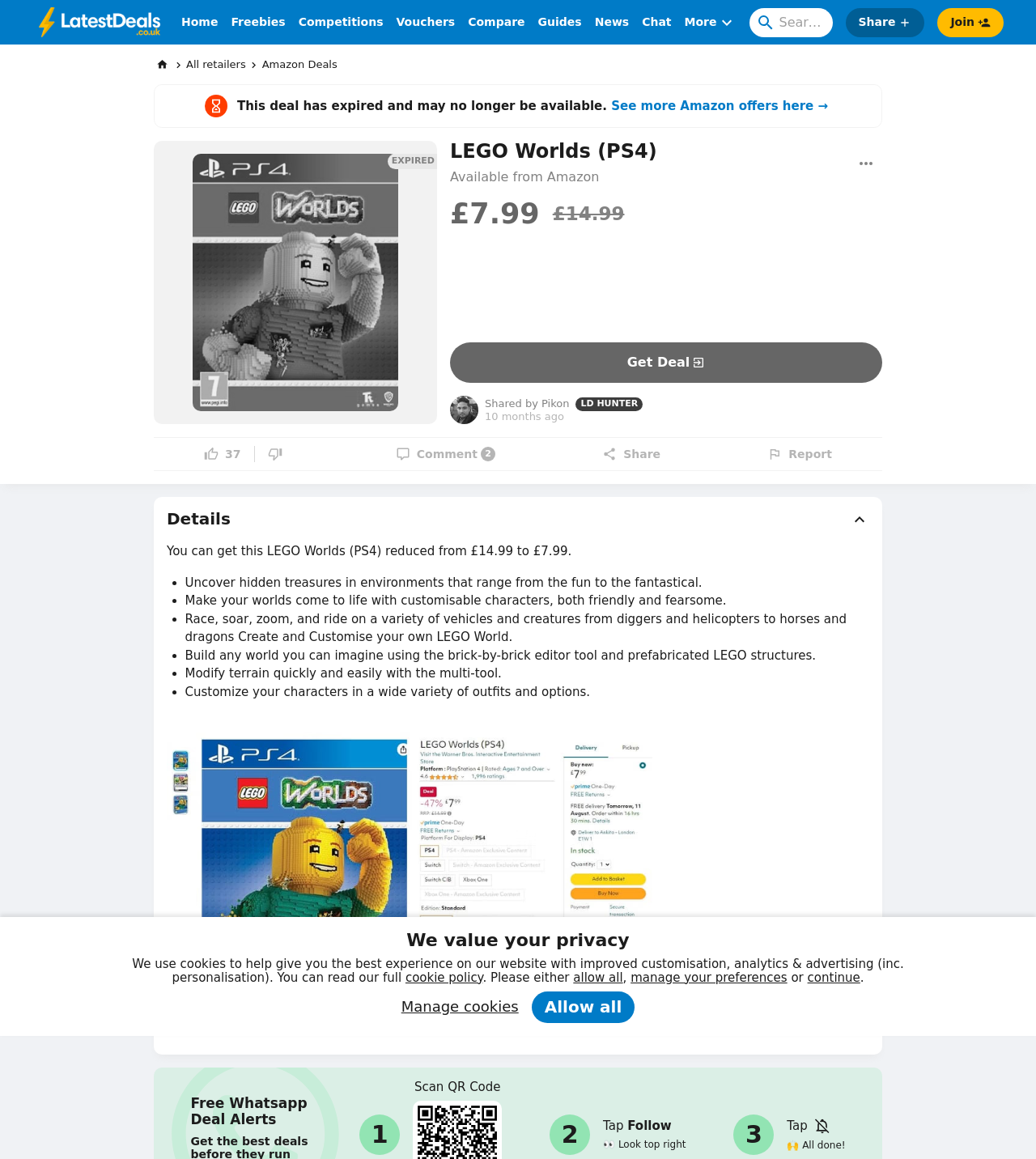Who shared this deal?
Based on the image content, provide your answer in one word or a short phrase.

Pikon